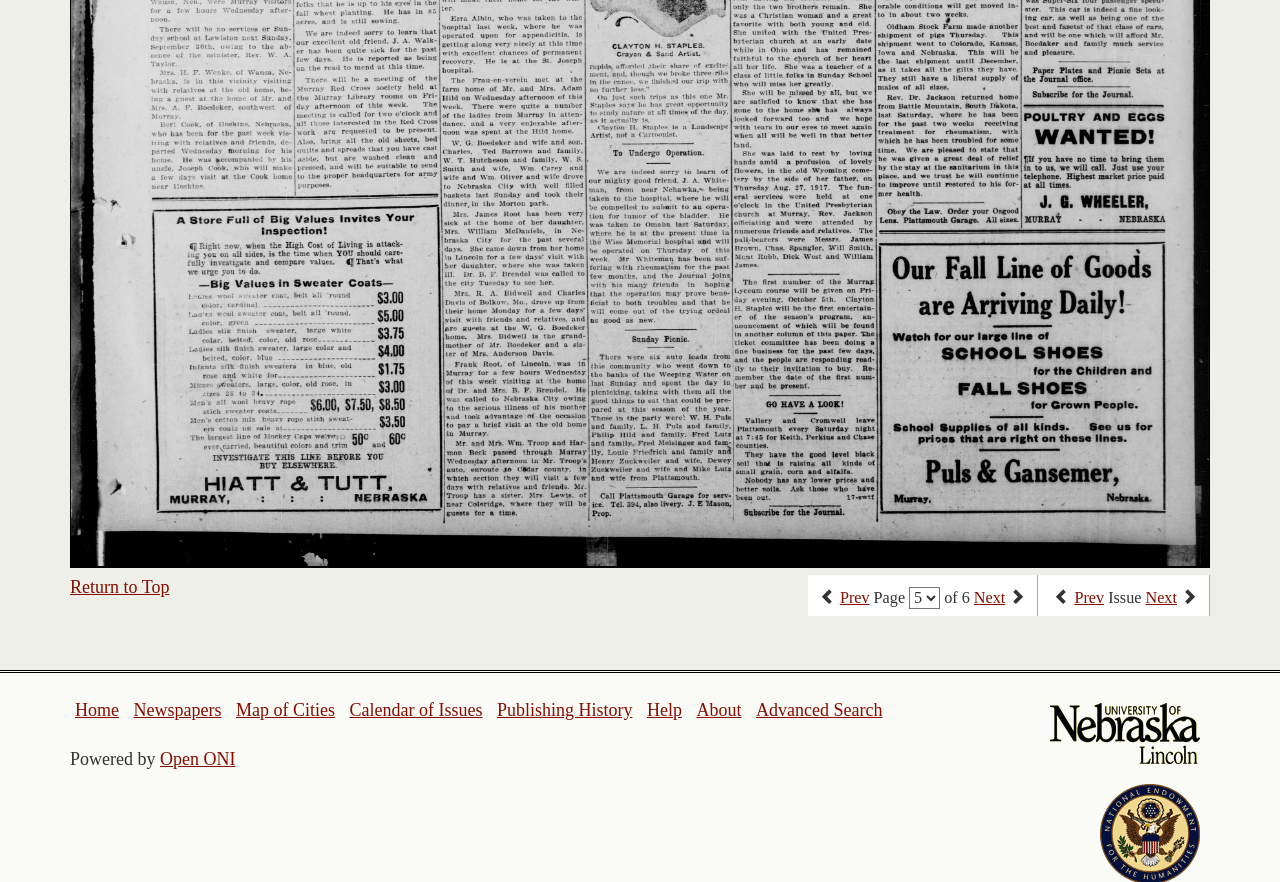Find the bounding box coordinates for the element that must be clicked to complete the instruction: "go to home". The coordinates should be four float numbers between 0 and 1, indicated as [left, top, right, bottom].

[0.059, 0.794, 0.093, 0.816]